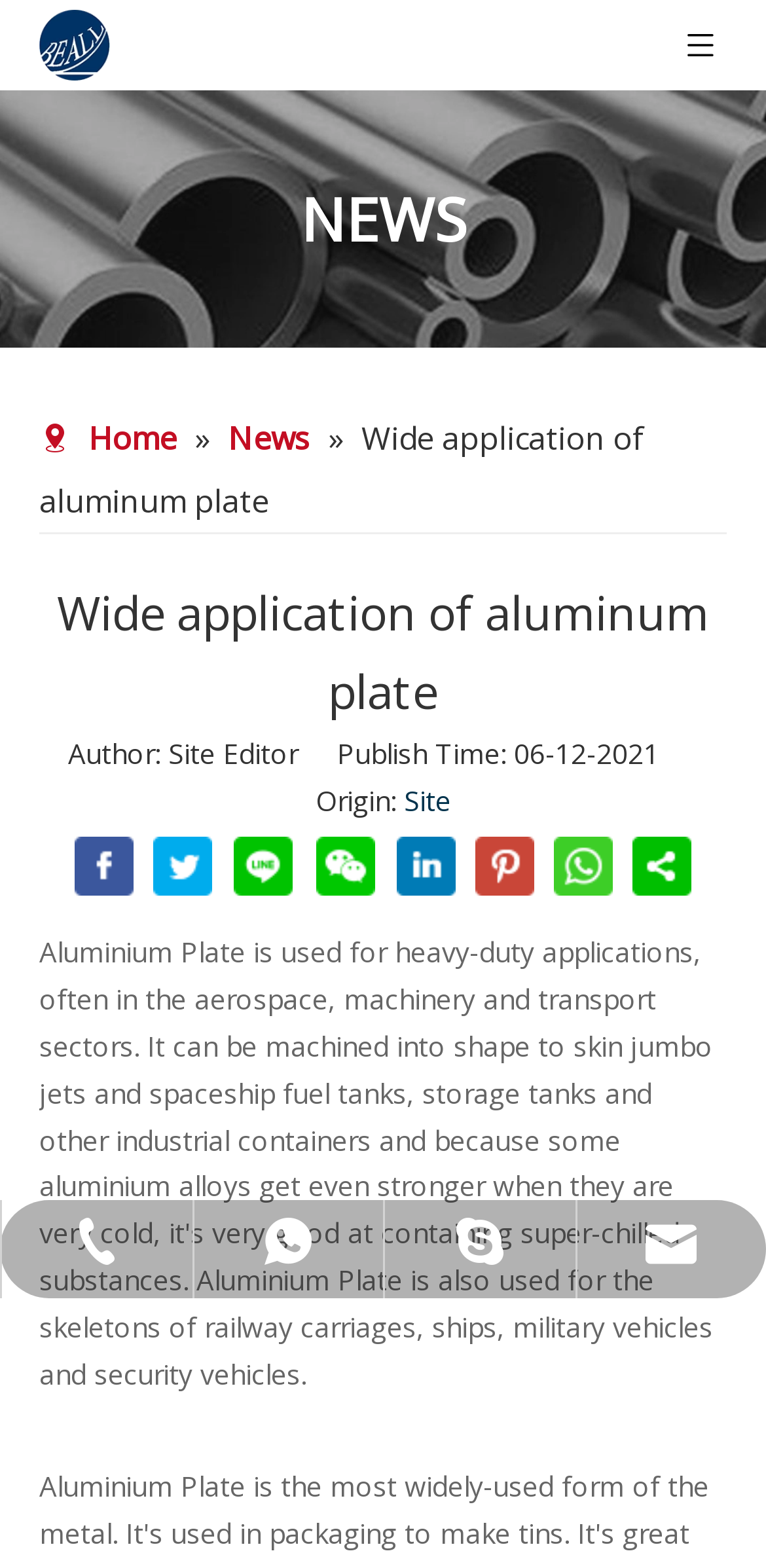What is the topic of the article?
Refer to the image and offer an in-depth and detailed answer to the question.

The topic of the article can be inferred from the heading 'Wide application of aluminum plate' and the static text 'Wide application of aluminum plate' above the heading. These elements are prominently displayed on the webpage, indicating that the article is about the wide application of aluminum plates.